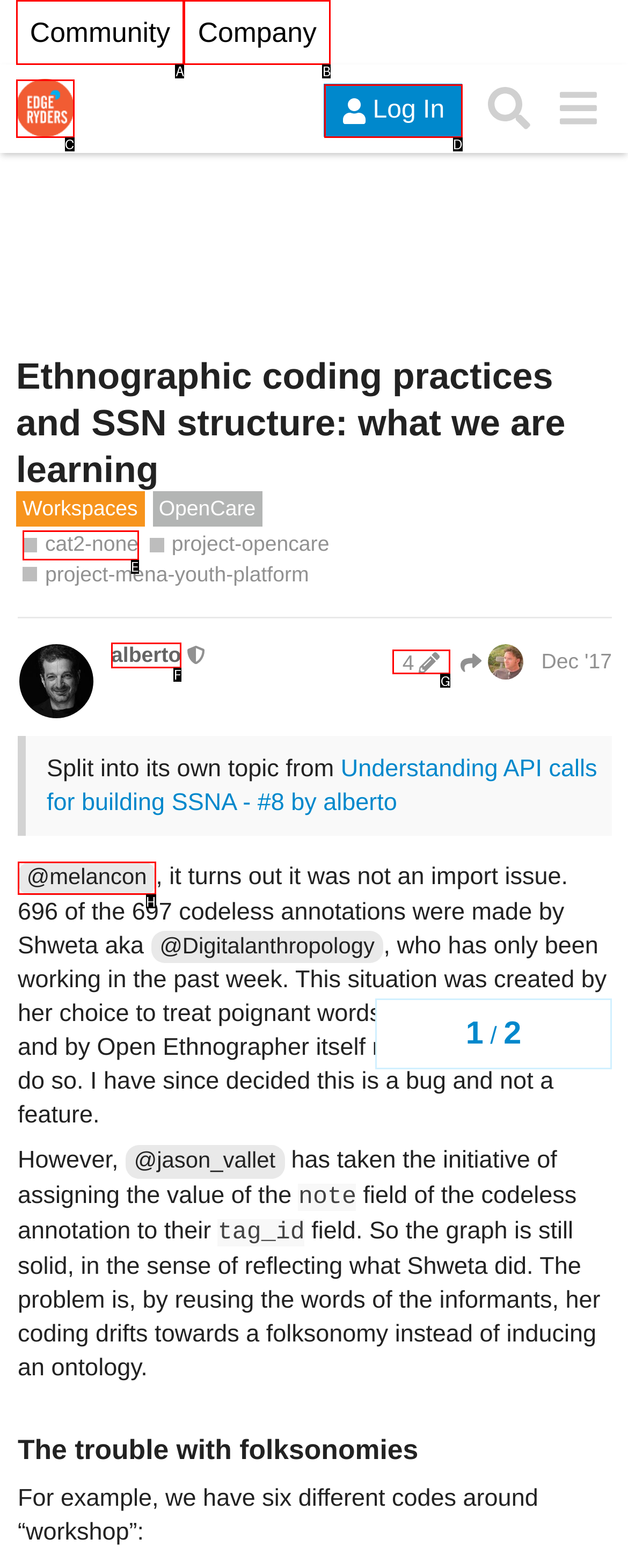Find the option that best fits the description: cat2-none. Answer with the letter of the option.

E